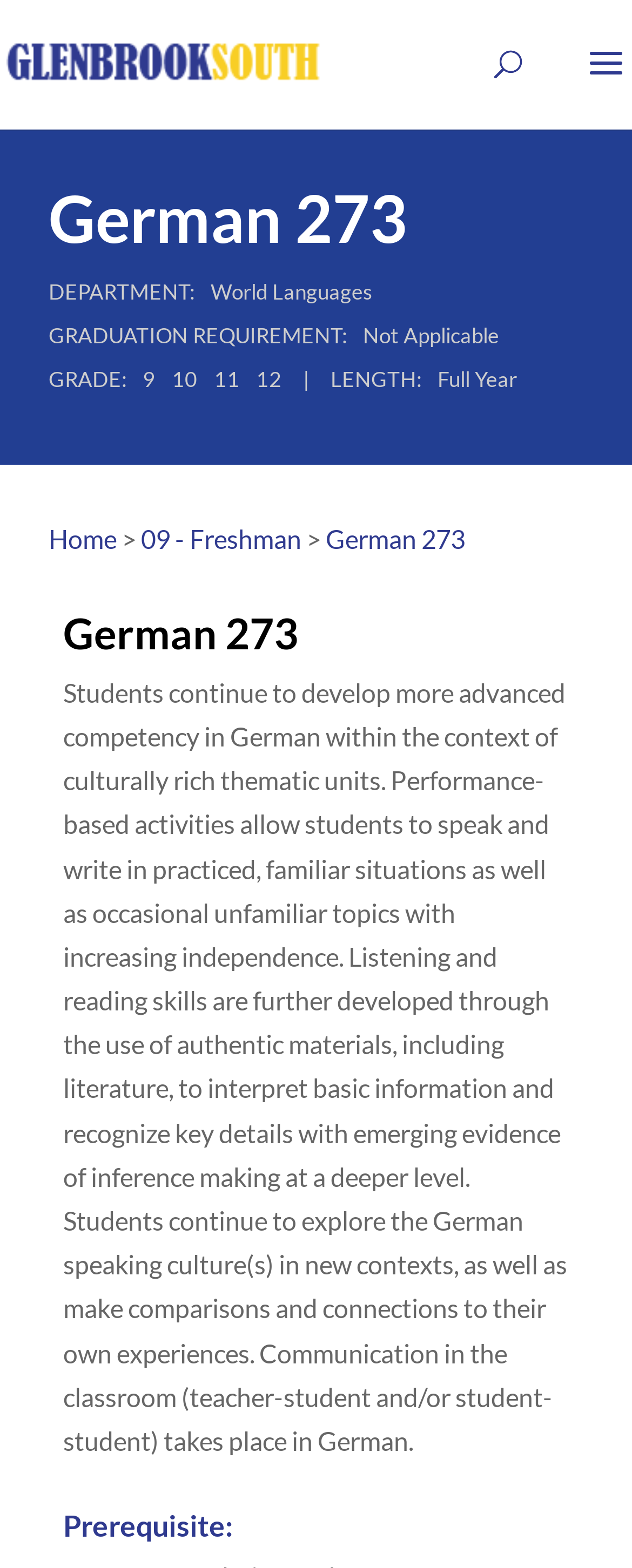Based on the image, please elaborate on the answer to the following question:
What is the length of the German 273 course?

I found the answer by looking at the 'LENGTH:' label and its corresponding value 'Full Year' on the webpage.